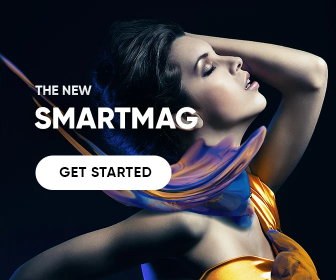What is the purpose of the 'GET STARTED' button?
Please give a detailed and elaborate explanation in response to the question.

The 'GET STARTED' button is a call-to-action, inviting viewers to engage with the magazine, likely to encourage them to explore the content, subscribe, or learn more about SmartMag.